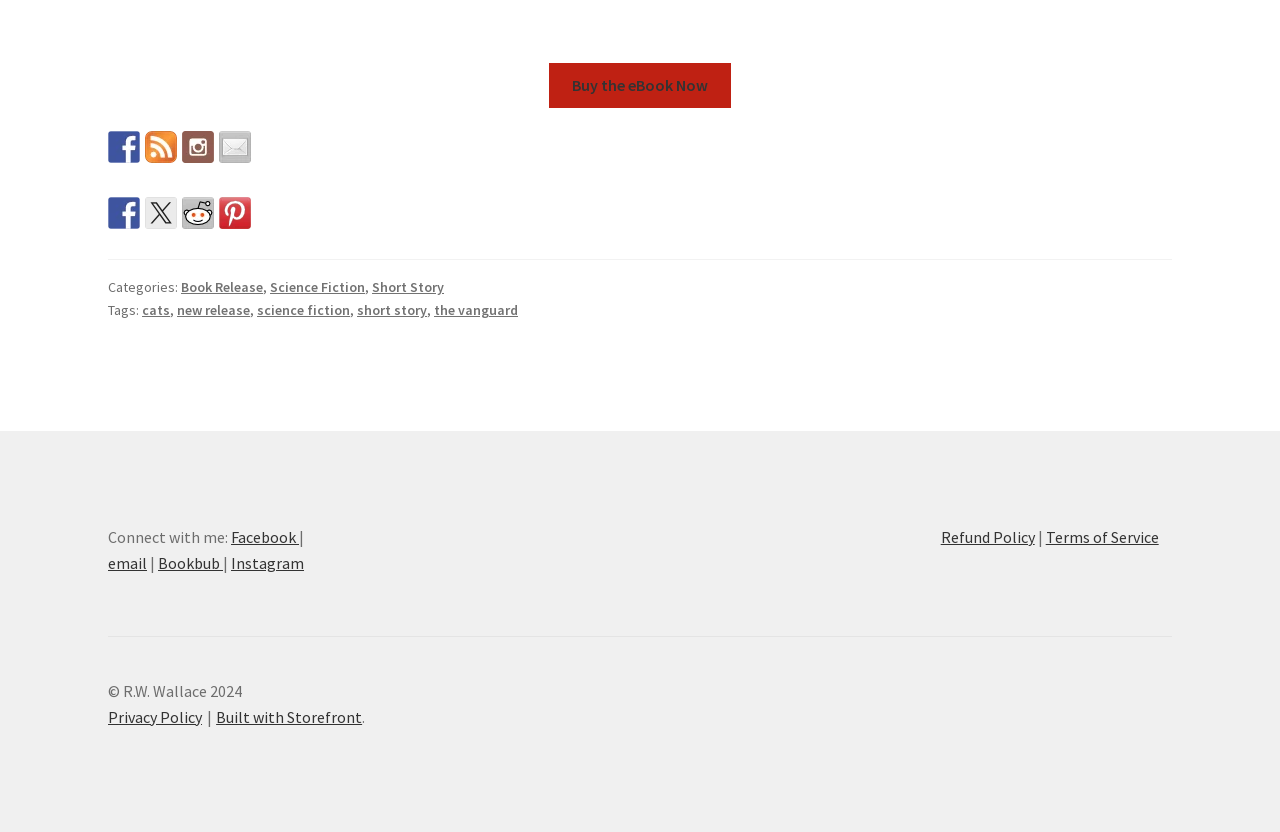Locate the bounding box coordinates of the element's region that should be clicked to carry out the following instruction: "Pre-order the Limtoys Lim011 1/6 Red Dead Redemption John Marston 12 Action Figure". The coordinates need to be four float numbers between 0 and 1, i.e., [left, top, right, bottom].

None